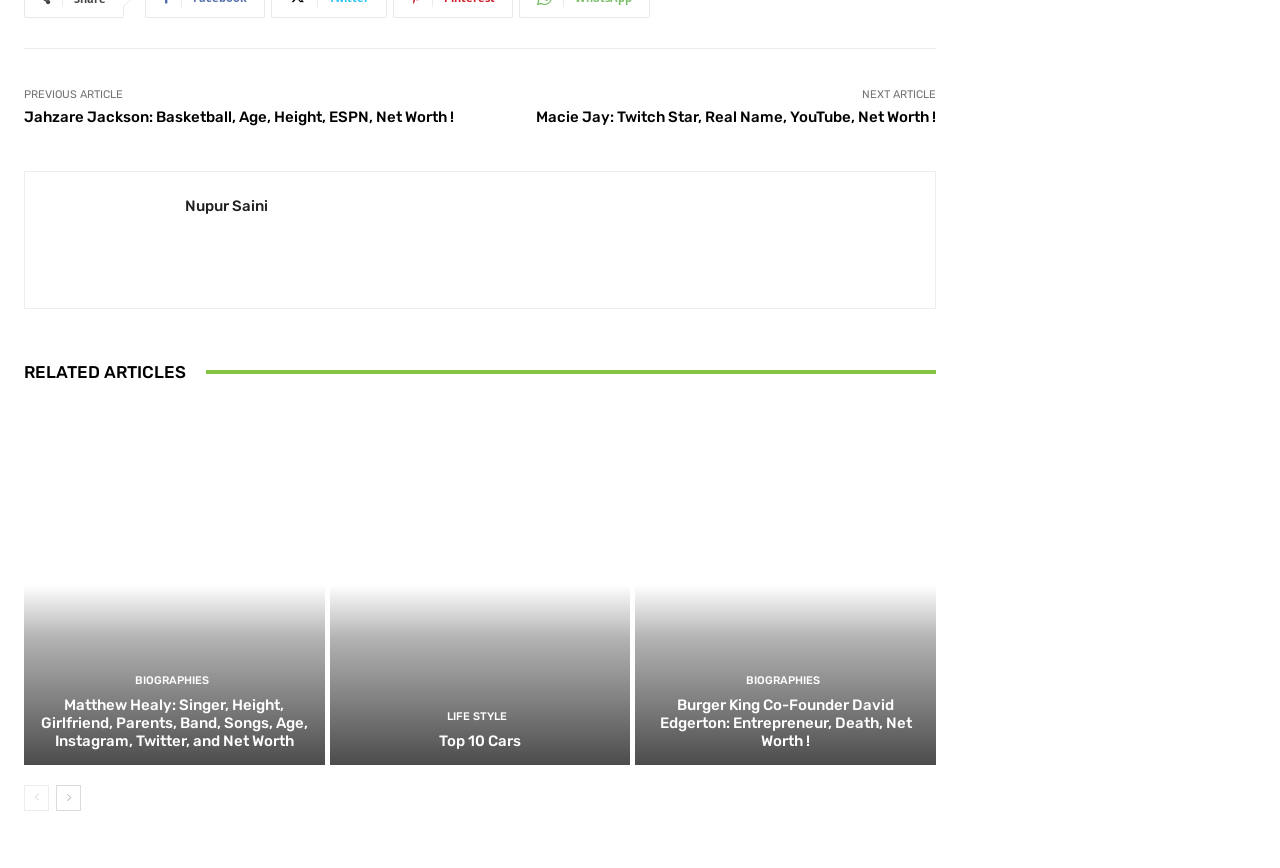Determine the bounding box coordinates of the element's region needed to click to follow the instruction: "Click on the previous article". Provide these coordinates as four float numbers between 0 and 1, formatted as [left, top, right, bottom].

[0.019, 0.101, 0.096, 0.116]